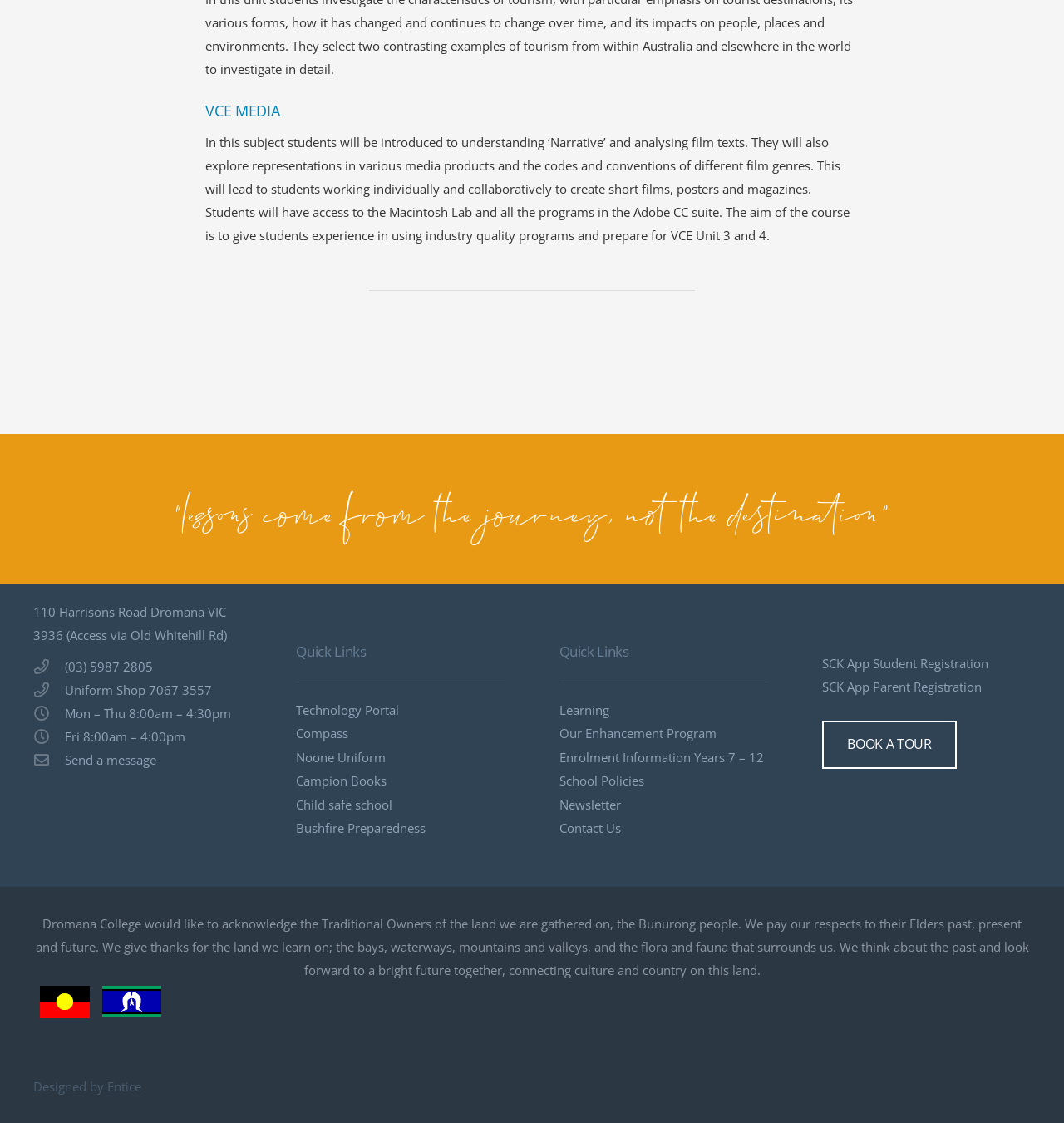What is the name of the college?
Relying on the image, give a concise answer in one word or a brief phrase.

Dromana College